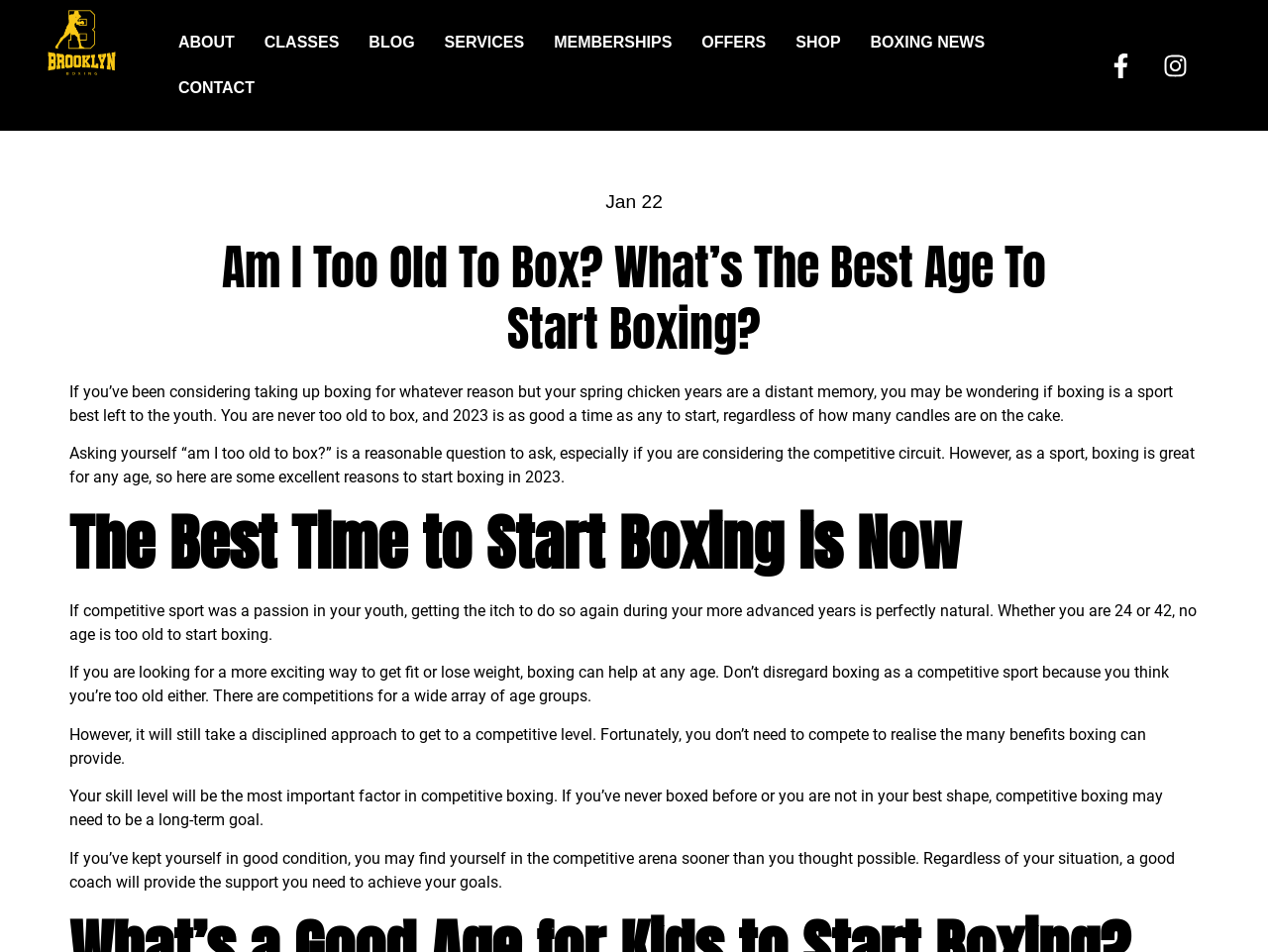Craft a detailed narrative of the webpage's structure and content.

The webpage is about boxing, specifically discussing whether one is too old to start boxing and the benefits of boxing at any age. At the top, there is a navigation menu with links to various sections of the website, including "ABOUT", "CLASSES", "BLOG", "SERVICES", "MEMBERSHIPS", "OFFERS", "SHOP", "BOXING NEWS", and "CONTACT". 

To the right of the navigation menu, there are social media links to Facebook and Instagram, each accompanied by an image. Below the navigation menu, there is a heading that reads "Am I Too Old To Box? What’s The Best Age To Start Boxing?" followed by a brief introduction to the topic. 

The main content of the webpage is divided into sections, with headings such as "The Best Time to Start Boxing is Now". The text discusses the benefits of boxing at any age, whether for competitive purposes or for fitness and weight loss. It also mentions that a disciplined approach is necessary to reach a competitive level, but one can still enjoy the benefits of boxing without competing. 

There is a date "Jan 22" mentioned on the page, but its context is unclear. Overall, the webpage appears to be an article or blog post discussing the topic of boxing and its accessibility to people of all ages.